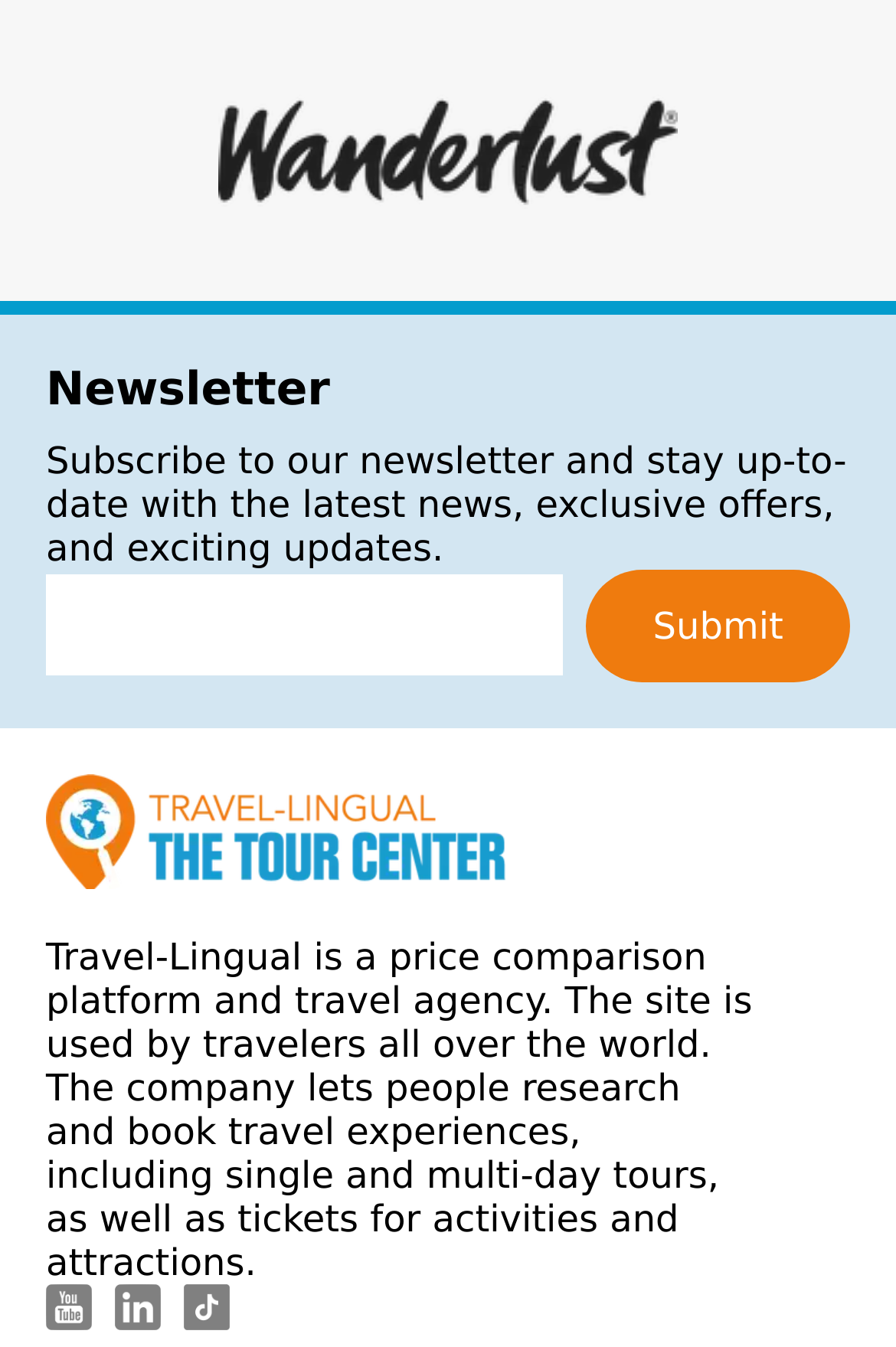Provide your answer in one word or a succinct phrase for the question: 
What is the image above the newsletter section?

Wanderlust